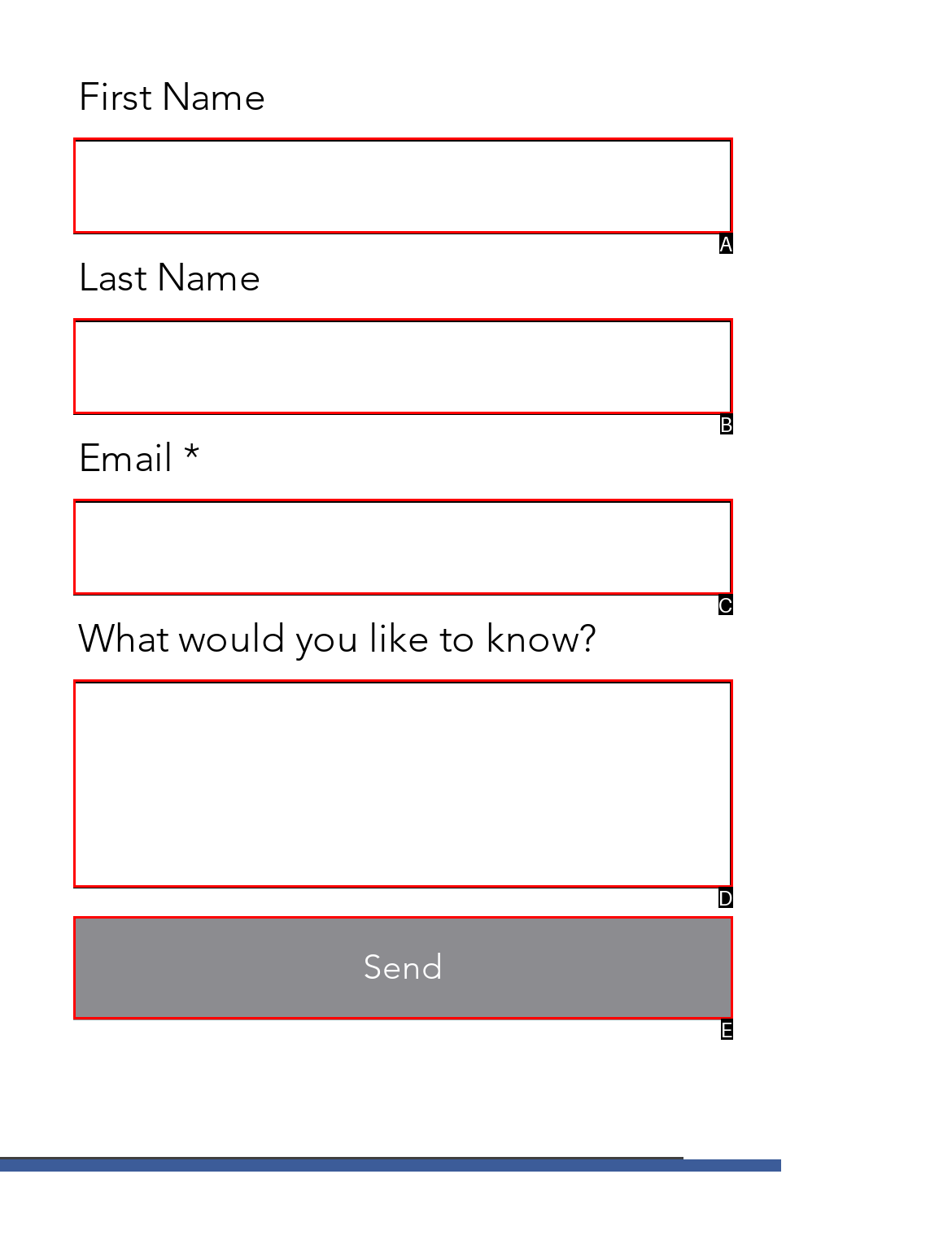Determine the option that best fits the description: name="first-name"
Reply with the letter of the correct option directly.

A